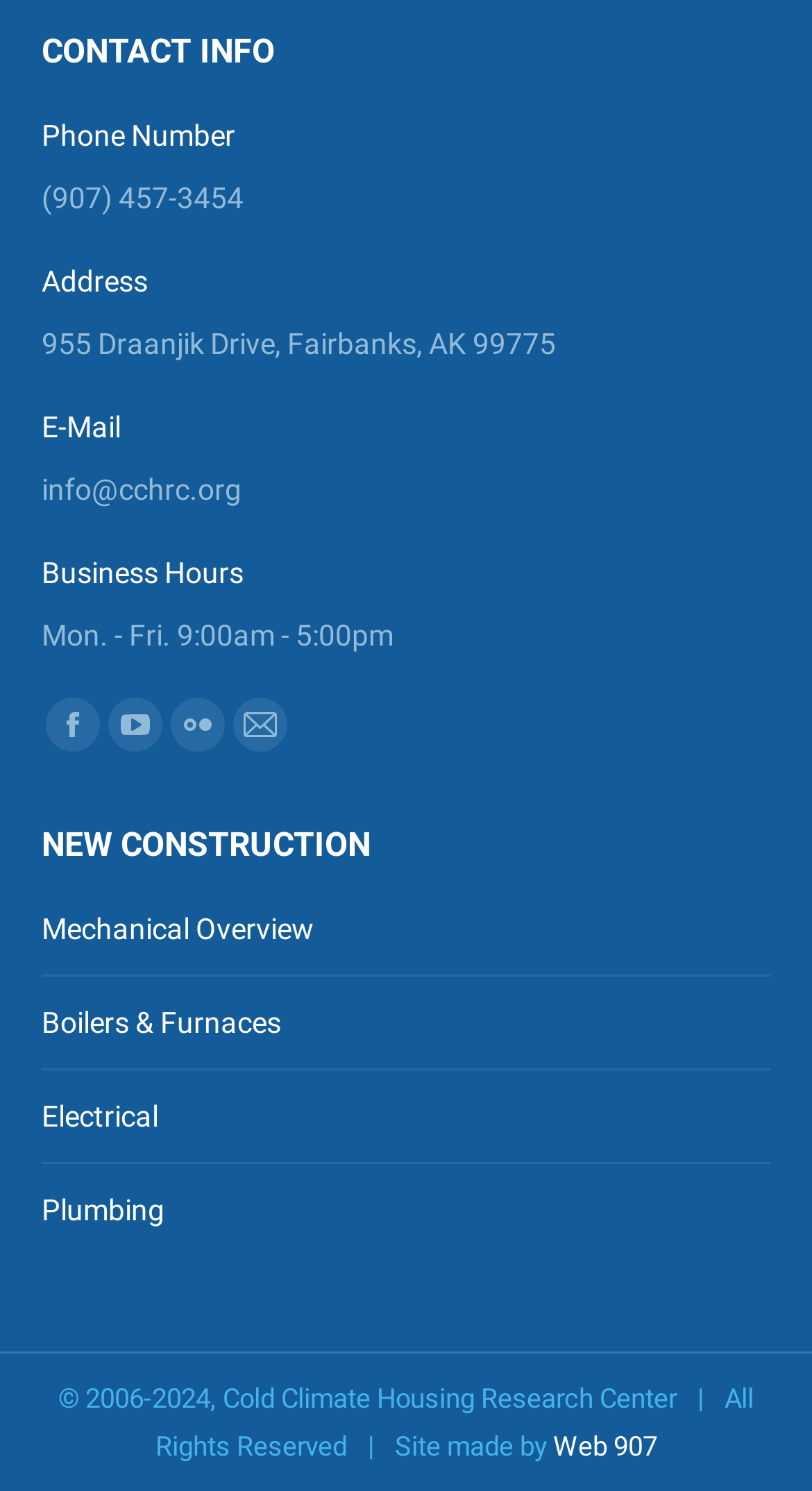Indicate the bounding box coordinates of the element that must be clicked to execute the instruction: "Check business hours". The coordinates should be given as four float numbers between 0 and 1, i.e., [left, top, right, bottom].

[0.051, 0.373, 0.3, 0.396]